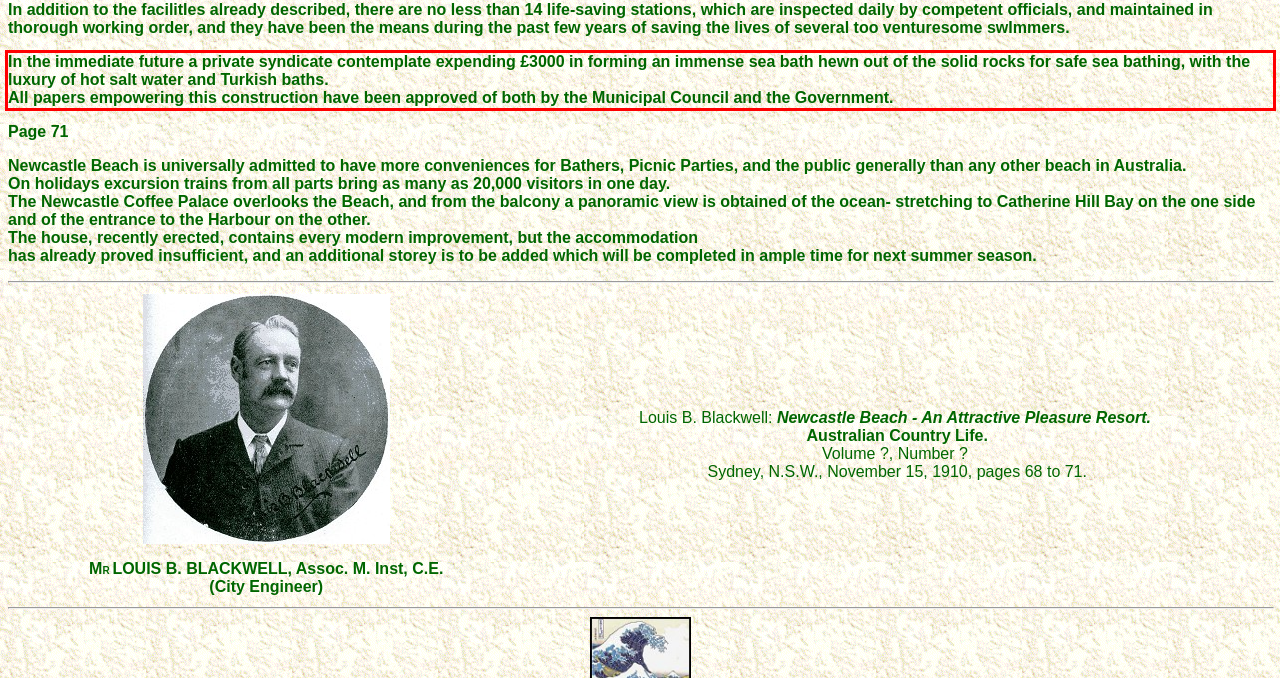You are given a webpage screenshot with a red bounding box around a UI element. Extract and generate the text inside this red bounding box.

In the immediate future a private syndicate contemplate expending £3000 in forming an immense sea bath hewn out of the solid rocks for safe sea bathing, with the luxury of hot salt water and Turkish baths. All papers empowering this construction have been approved of both by the Municipal Council and the Government.